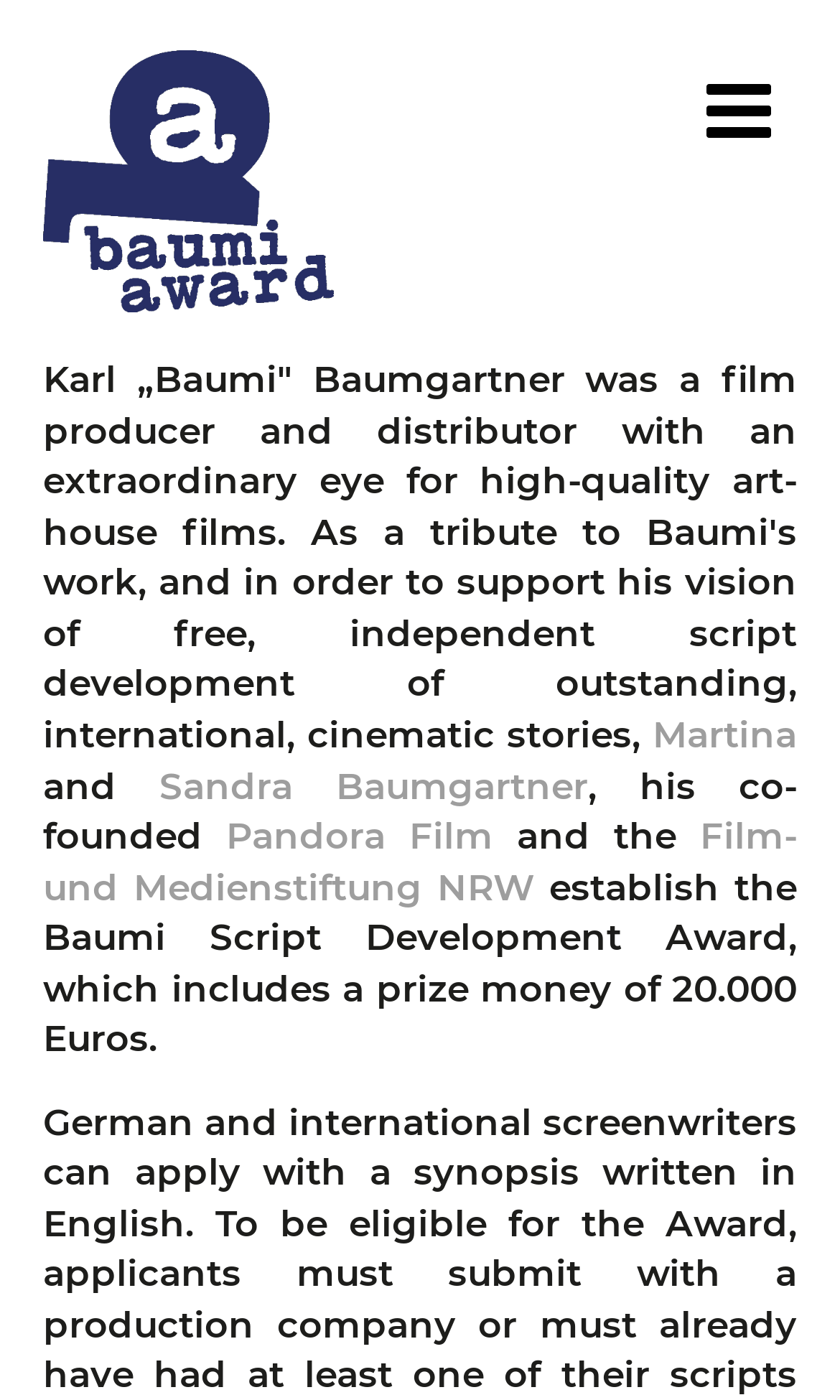With reference to the image, please provide a detailed answer to the following question: What is the prize money of the Baumi Script Development Award?

According to the StaticText element with the text 'establish the Baumi Script Development Award, which includes a prize money of 20.000 Euros.', the prize money of the Baumi Script Development Award is 20.000 Euros.